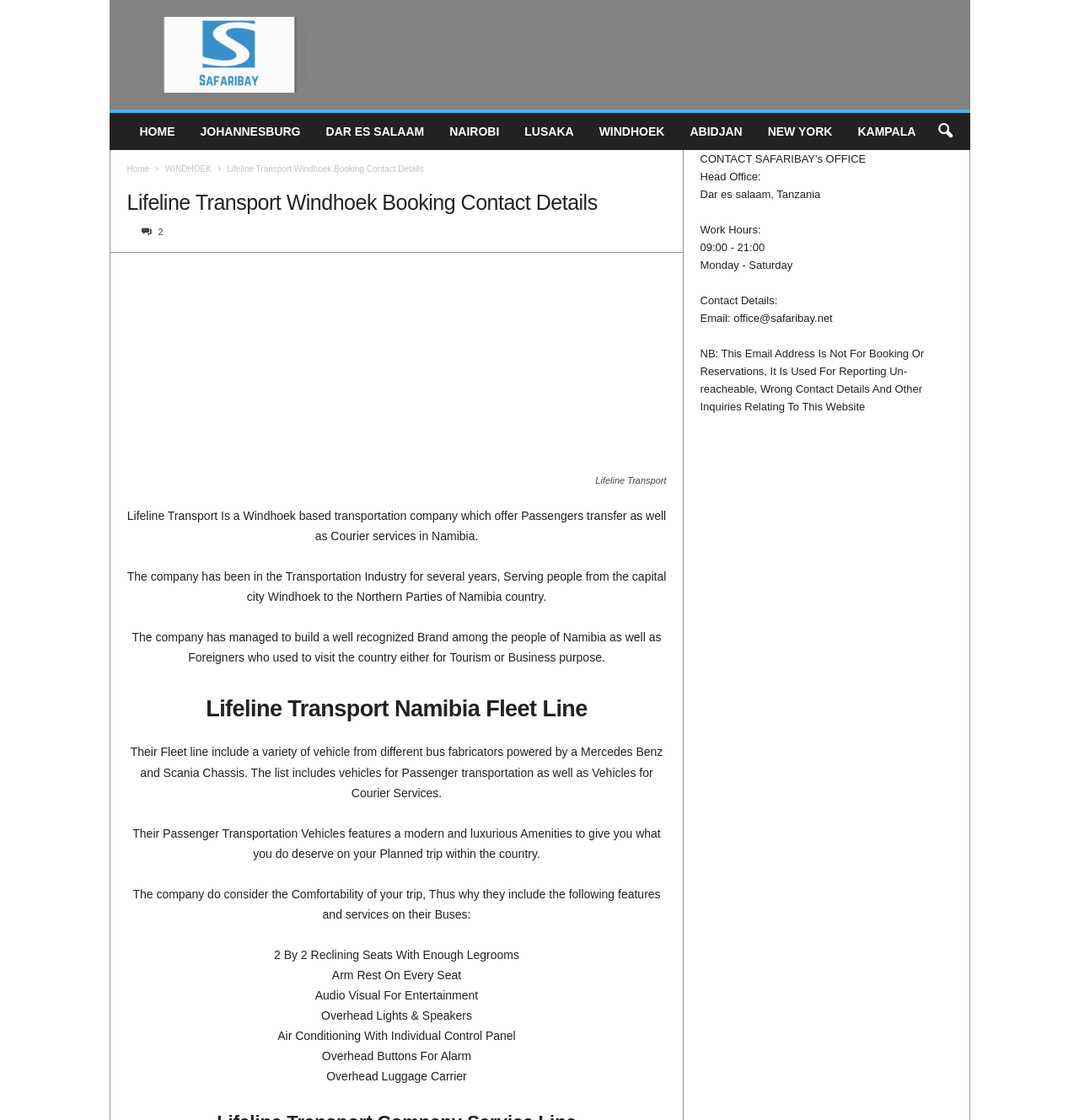Can you show the bounding box coordinates of the region to click on to complete the task described in the instruction: "read about Lifeline Transport Namibia Fleet Line"?

[0.118, 0.619, 0.618, 0.647]